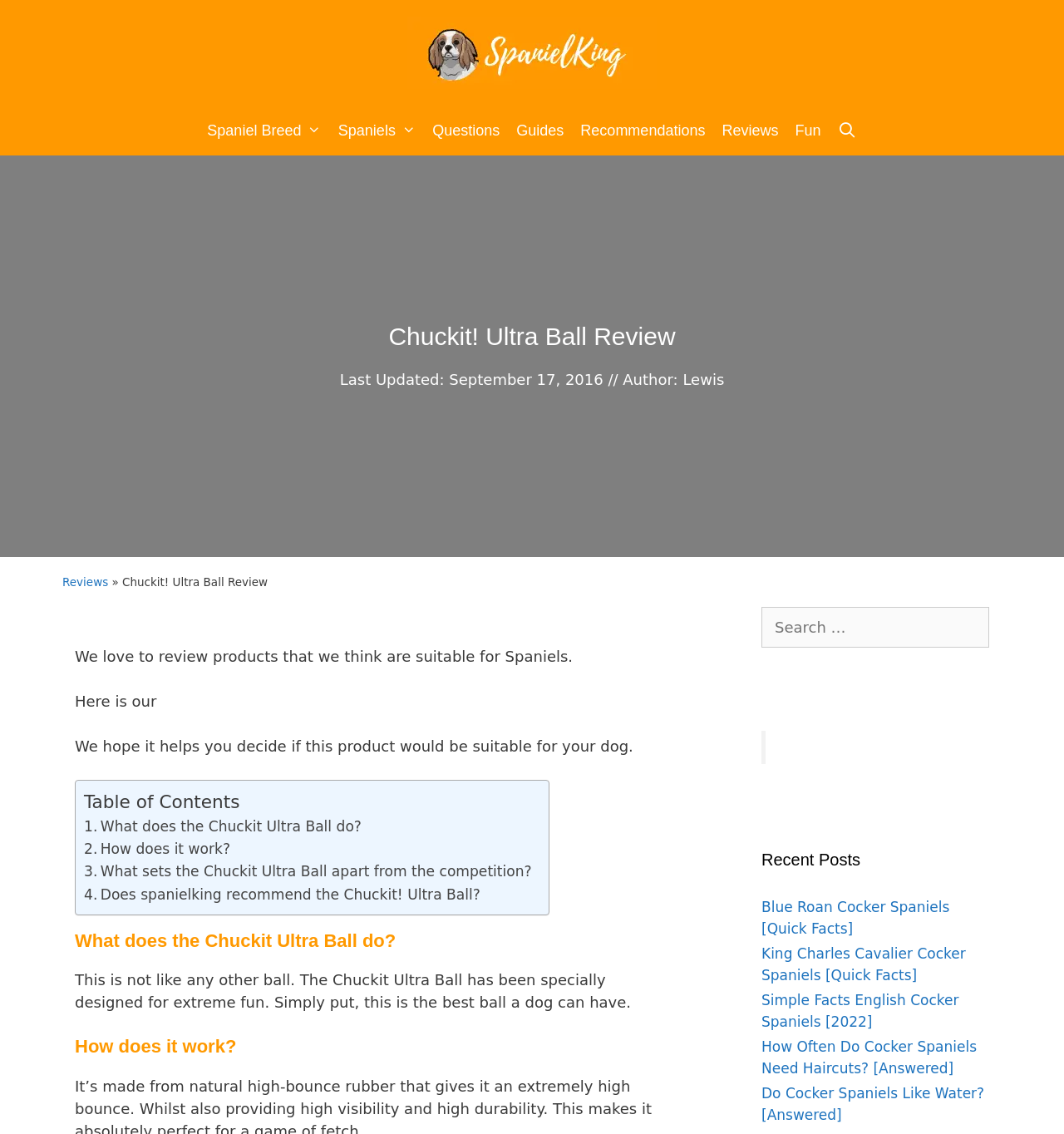Who is the author of the review?
Look at the screenshot and provide an in-depth answer.

The author of the review is mentioned in the text 'Author: Lewis' which is located below the heading 'Chuckit! Ultra Ball Review'.